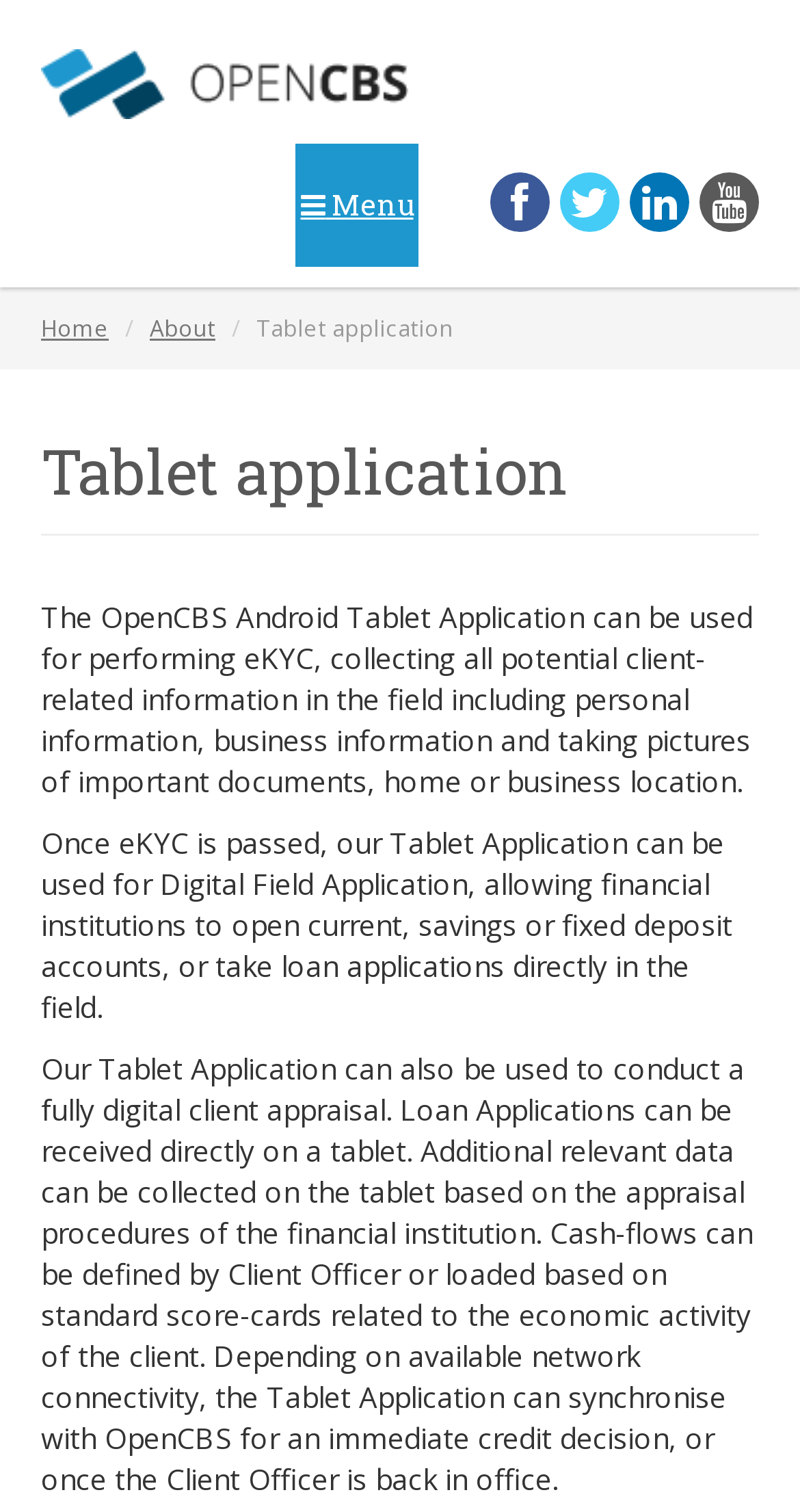Locate the bounding box coordinates of the area that needs to be clicked to fulfill the following instruction: "Go to Home page". The coordinates should be in the format of four float numbers between 0 and 1, namely [left, top, right, bottom].

[0.051, 0.206, 0.136, 0.227]